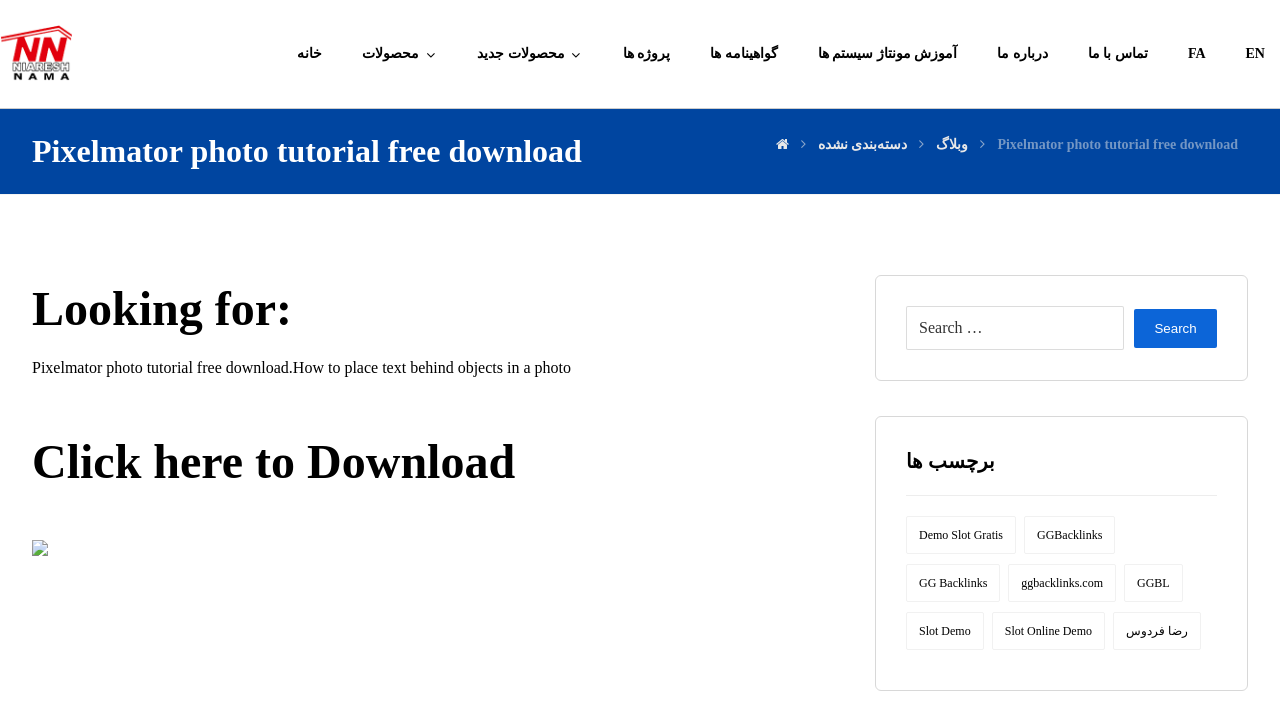What is the purpose of the search box?
Give a comprehensive and detailed explanation for the question.

The search box is located at the bottom of the webpage, and it is likely used to search for specific content within the website, such as tutorials, products, or blog posts.